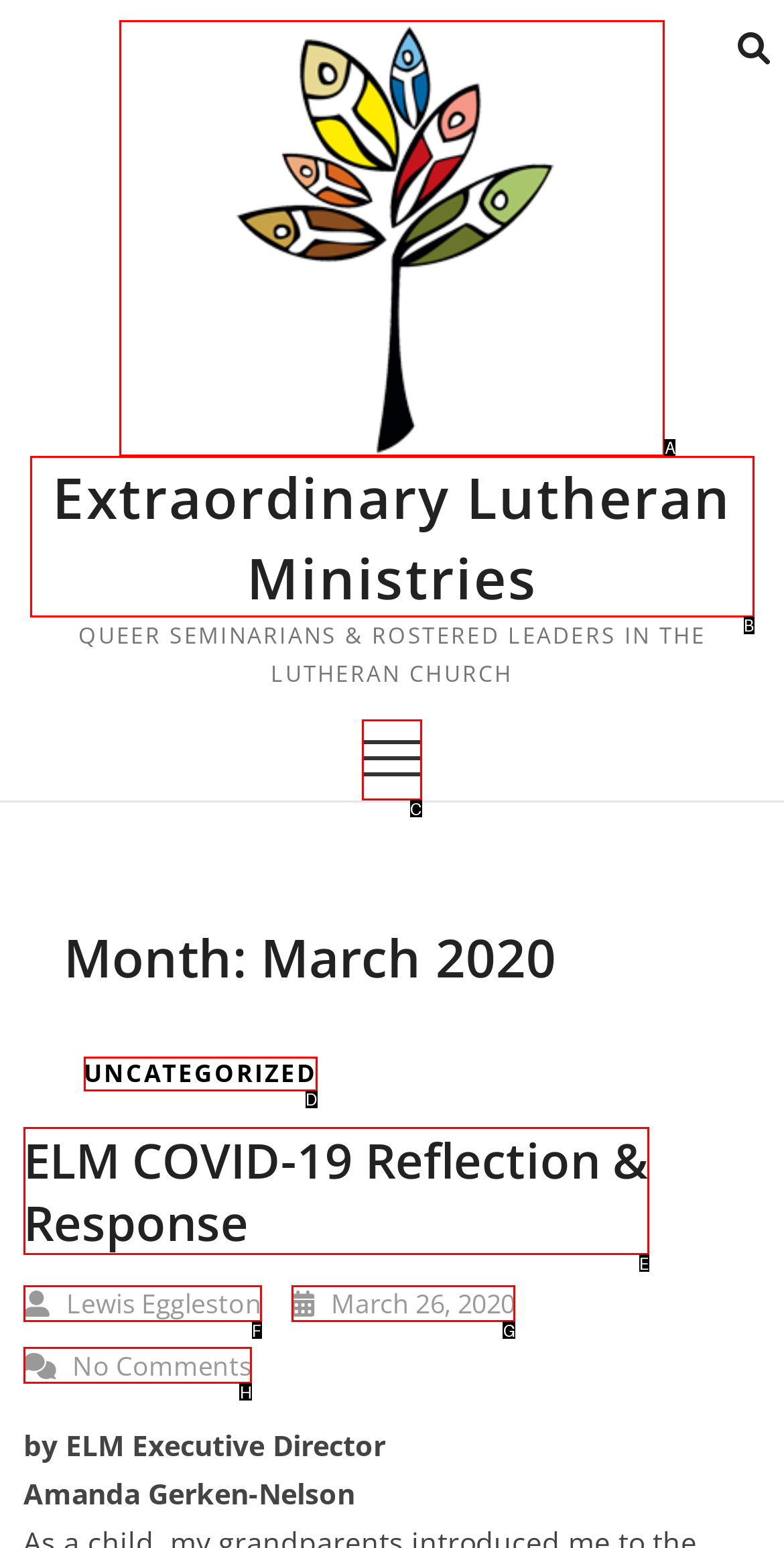Point out the UI element to be clicked for this instruction: Open the Main Menu. Provide the answer as the letter of the chosen element.

C